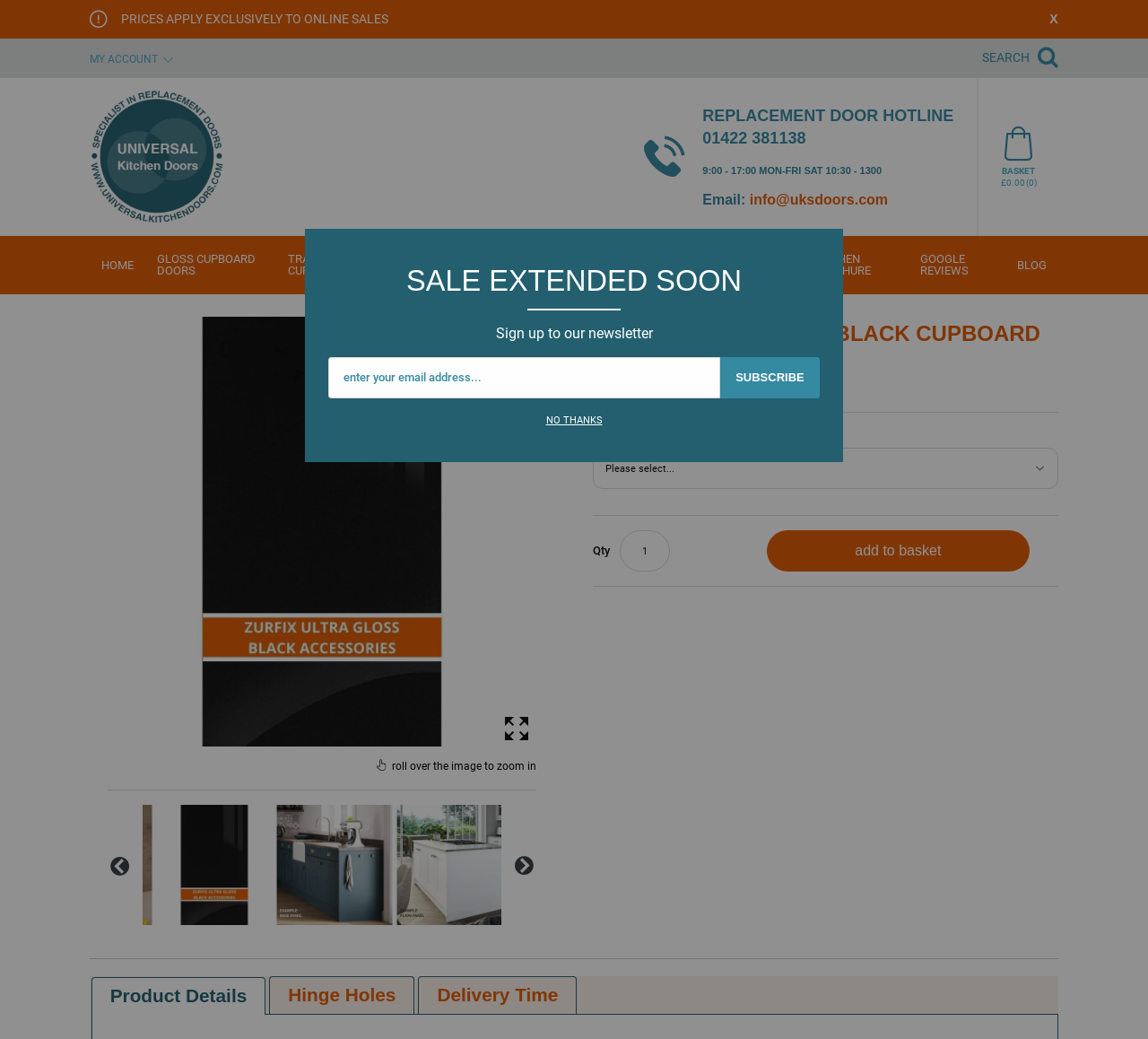Identify the bounding box coordinates of the part that should be clicked to carry out this instruction: "Click on the 'Psalm 2:1-2' link".

None